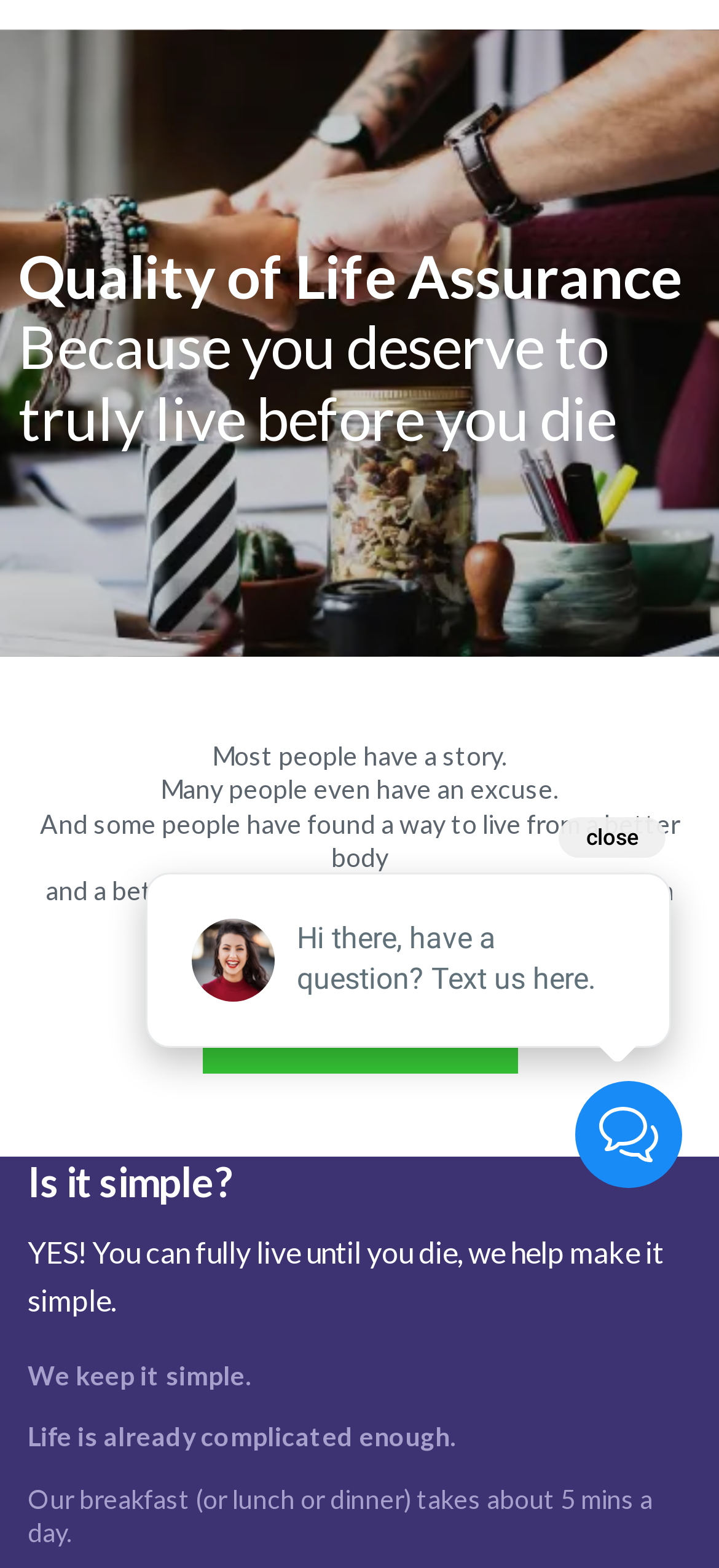What is the purpose of the chat widget?
Kindly give a detailed and elaborate answer to the question.

The chat widget is accompanied by a text element that says 'Hi there, have a question? Text us here.' This suggests that the purpose of the chat widget is to allow users to ask questions or seek help.